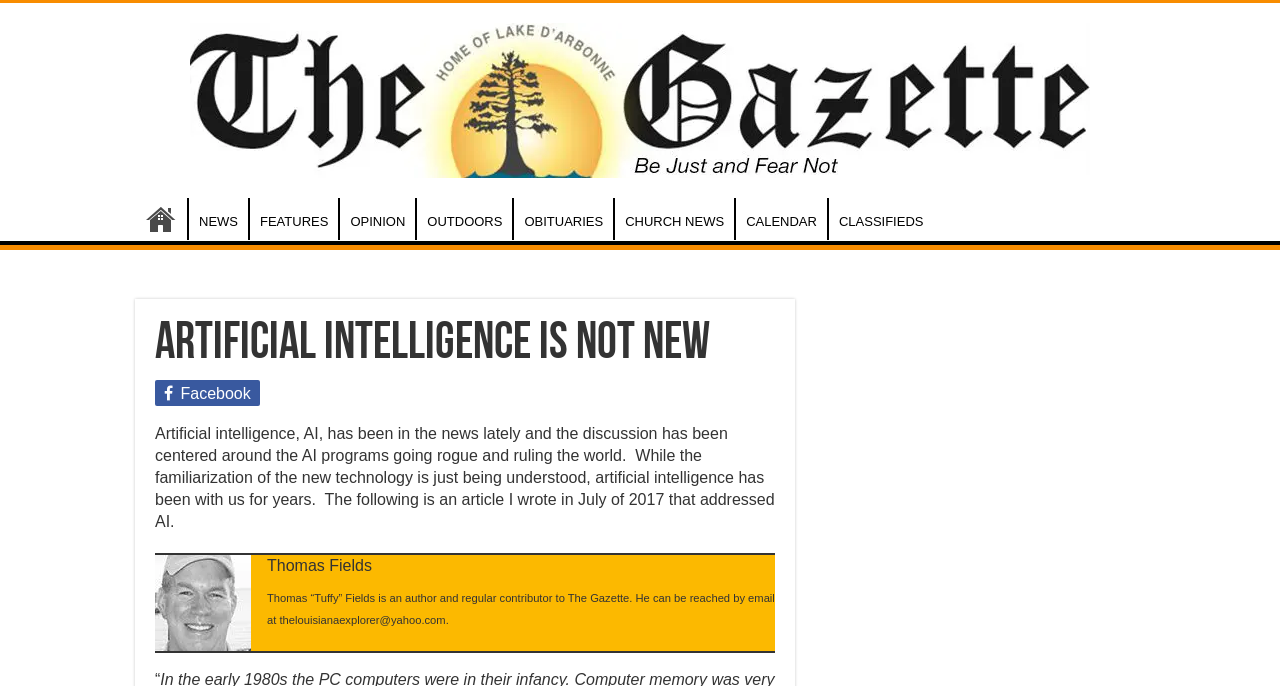Please determine the bounding box coordinates for the element with the description: "OBITUARIES".

[0.401, 0.289, 0.479, 0.35]